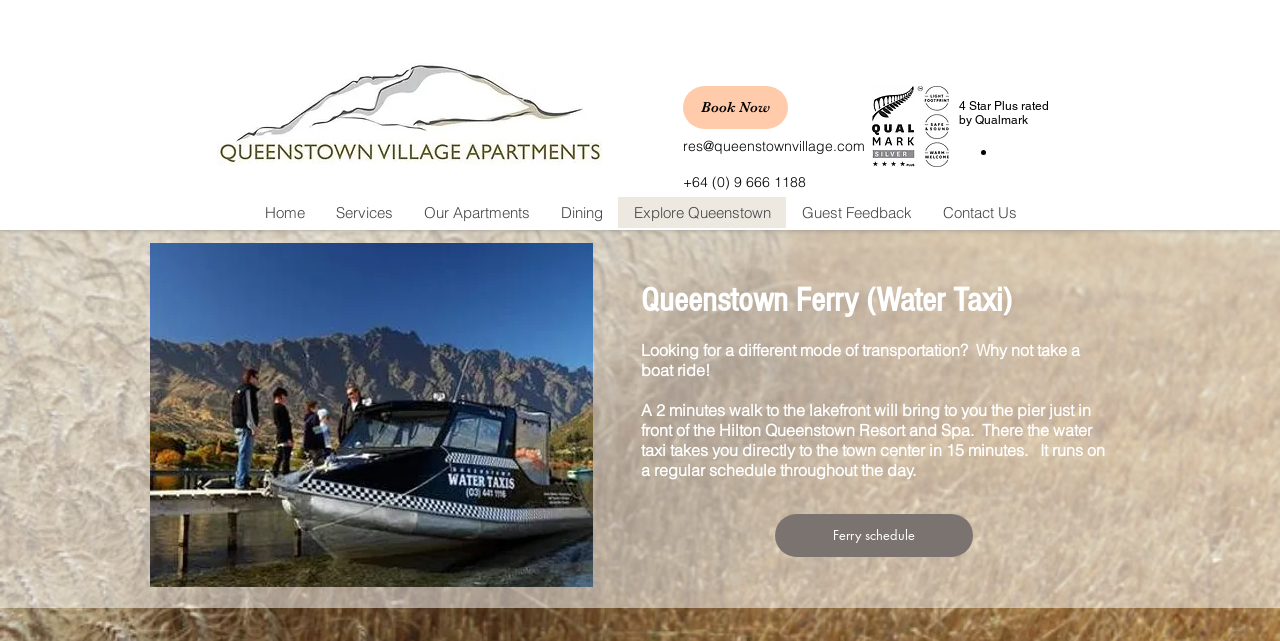Bounding box coordinates are given in the format (top-left x, top-left y, bottom-right x, bottom-right y). All values should be floating point numbers between 0 and 1. Provide the bounding box coordinate for the UI element described as: Home

[0.194, 0.307, 0.25, 0.356]